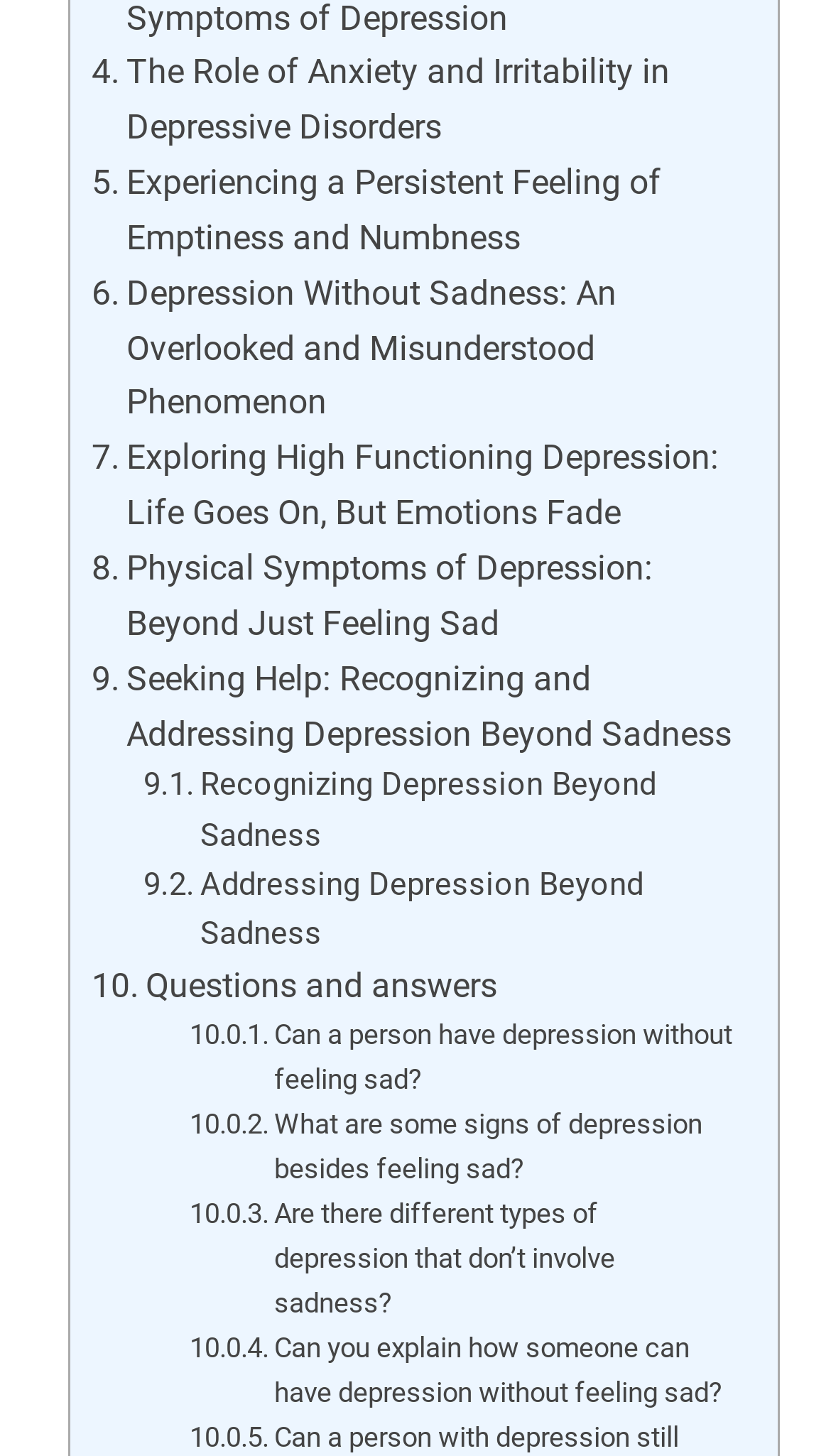Find the bounding box coordinates corresponding to the UI element with the description: "Leigh Village". The coordinates should be formatted as [left, top, right, bottom], with values as floats between 0 and 1.

None